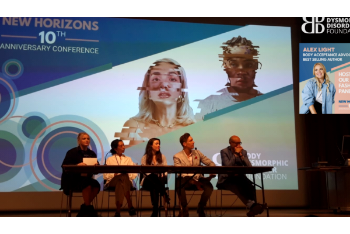Generate a comprehensive caption that describes the image.

The image captures a moment from the "New Horizons 10th Anniversary Conference" hosted by the Dysmorphic Disordered Foundation. In the foreground, a panel of speakers sits at a table, engaging with the audience about topics related to body image and dysmorphia. Behind them is a colorful backdrop featuring abstract shapes and two visually striking portraits that appear to be distorted, symbolizing the themes of perception and reality concerning body image. On the right side of the backdrop, there is a promotional graphic that likely features information about Alex Light, a body image advocate and best-selling author, indicating her role in the conference as a speaker or panelist. The atmosphere suggests a blend of serious discussion and artistry aimed at raising awareness about body dysmorphic issues.